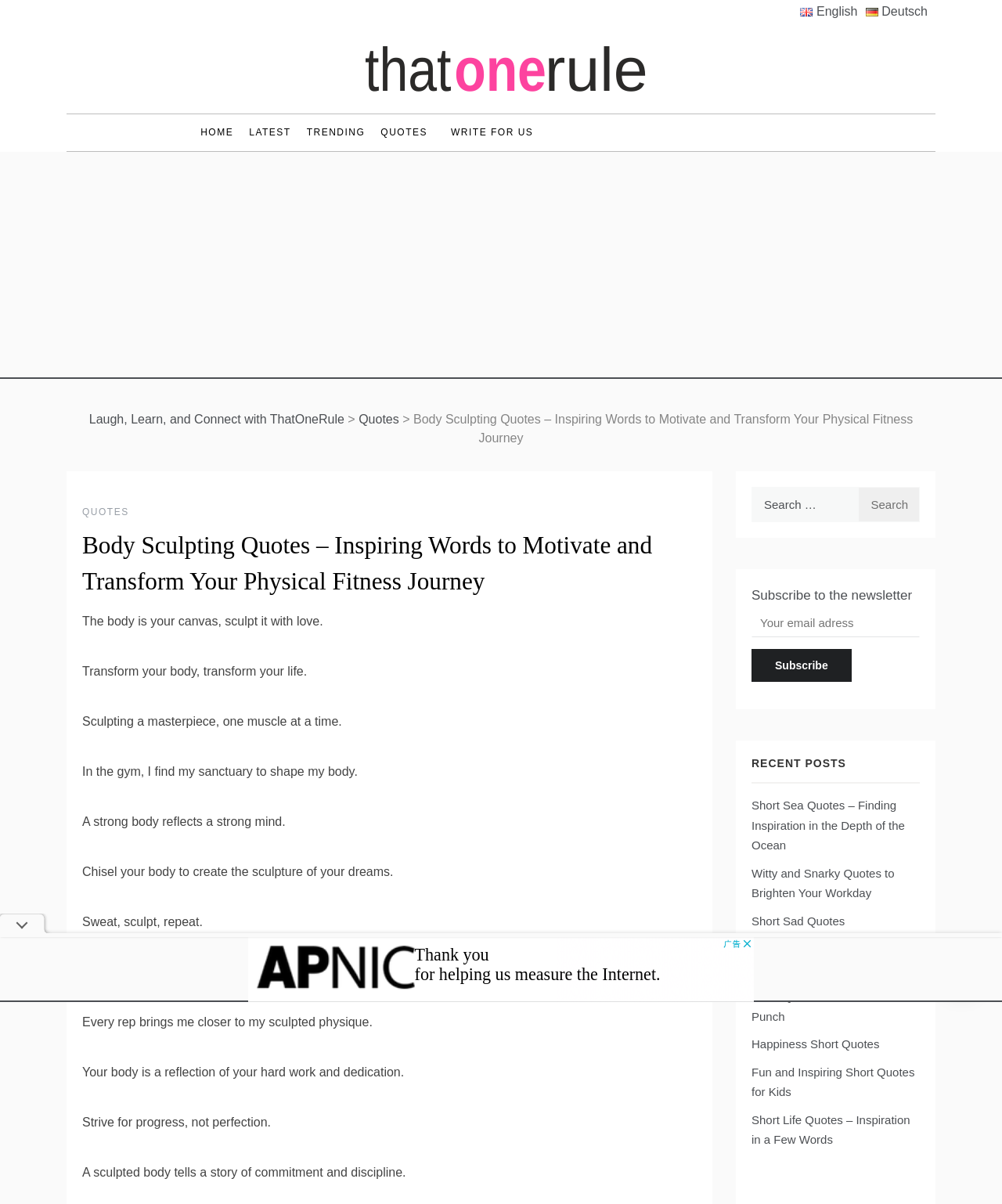Kindly determine the bounding box coordinates of the area that needs to be clicked to fulfill this instruction: "Select English language".

[0.799, 0.0, 0.864, 0.02]